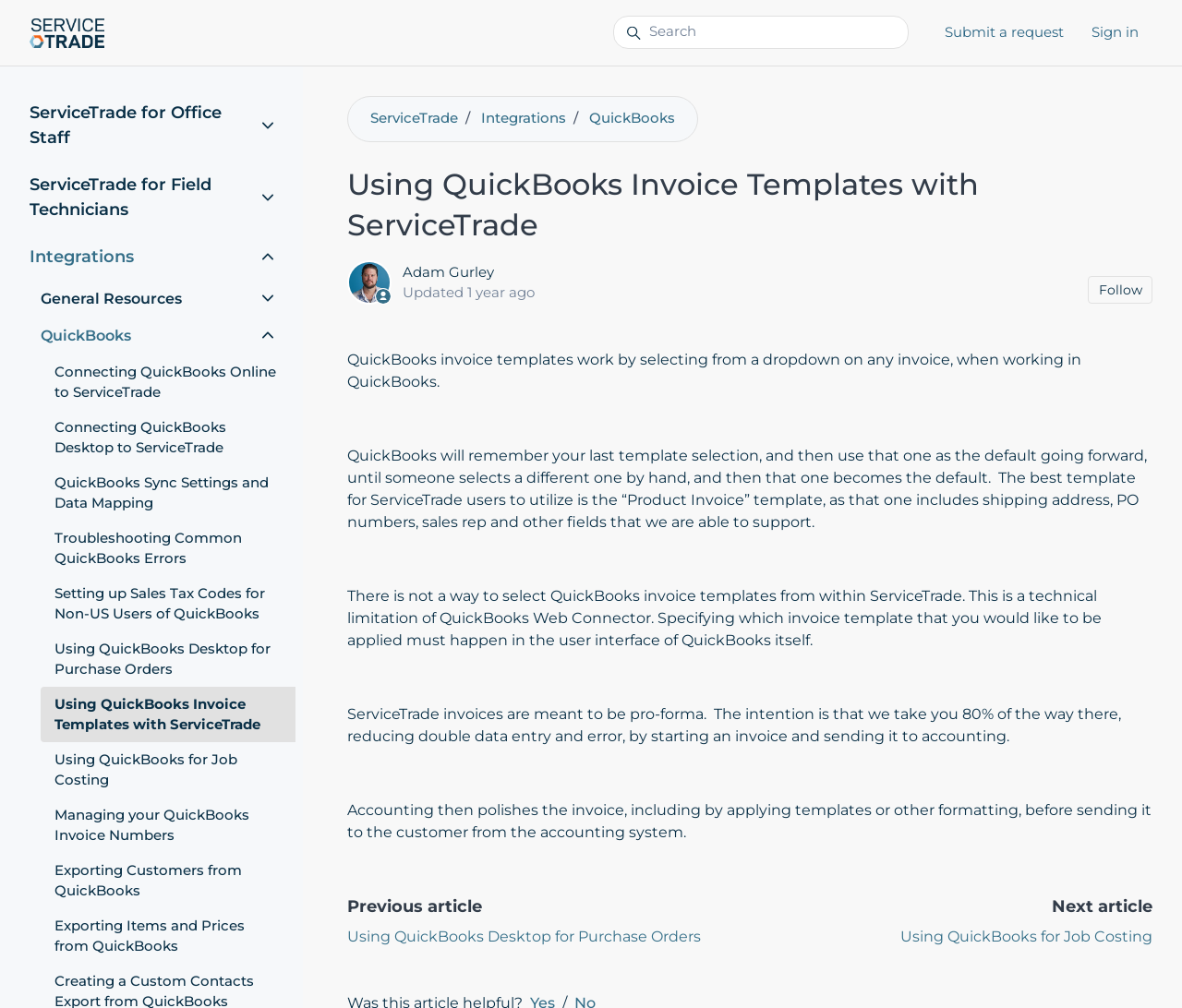Return the bounding box coordinates of the UI element that corresponds to this description: "parent_node: General Resources". The coordinates must be given as four float numbers in the range of 0 and 1, [left, top, right, bottom].

[0.216, 0.278, 0.238, 0.315]